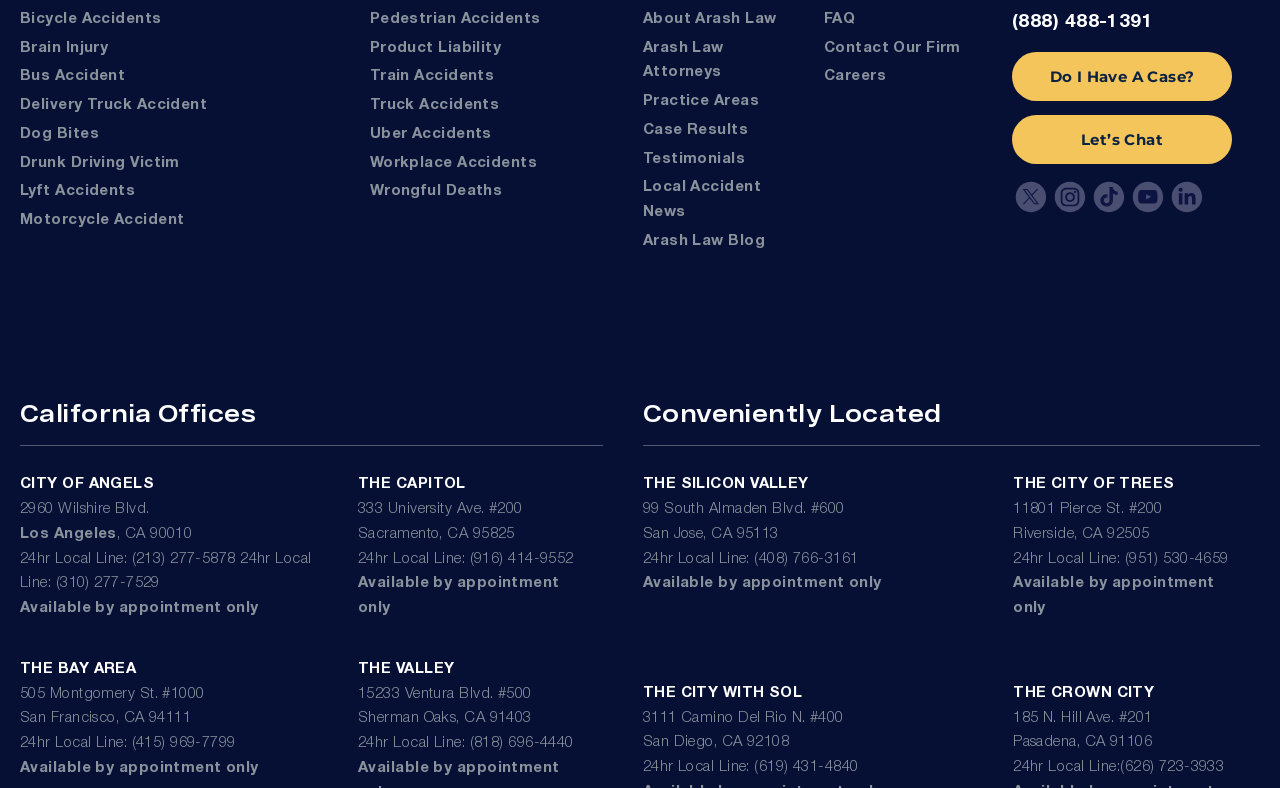What is the phone number of Arash Law's 24-hour local line in San Jose?
Please provide a comprehensive answer based on the contents of the image.

The webpage lists the phone number of Arash Law's 24-hour local line in San Jose as (408) 766-3161, which is available for clients to contact the firm at any time.